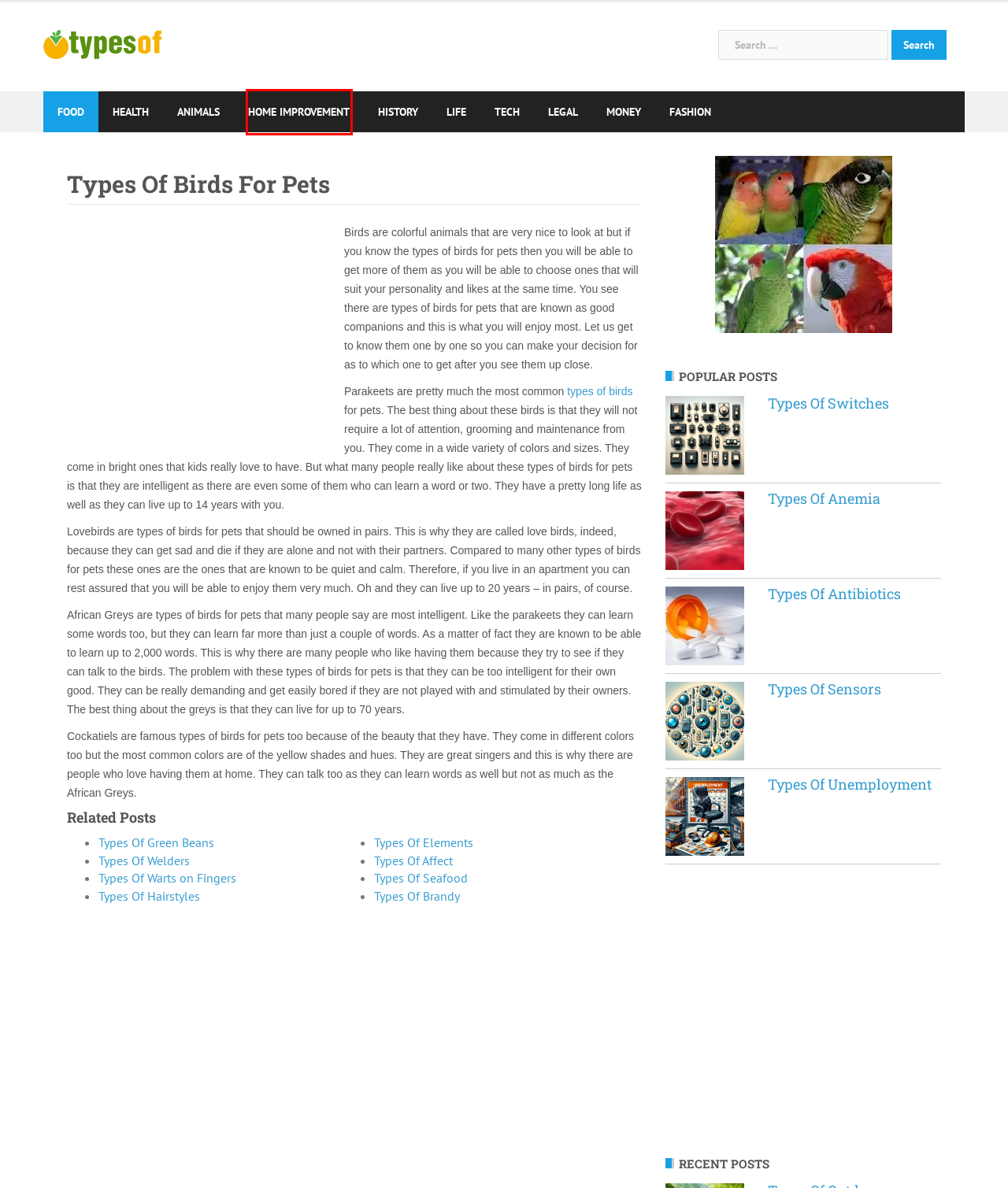You are provided with a screenshot of a webpage that has a red bounding box highlighting a UI element. Choose the most accurate webpage description that matches the new webpage after clicking the highlighted element. Here are your choices:
A. Health – Answers To All Types Of Questions | TypesOf.com
B. Home Improvement – Answers To All Types Of Questions | TypesOf.com
C. History – Answers To All Types Of Questions | TypesOf.com
D. Types Of Antibiotics – Answers To All Types Of Questions | TypesOf.com
E. Types Of Green Beans – Answers To All Types Of Questions | TypesOf.com
F. Types Of Seafood – Answers To All Types Of Questions | TypesOf.com
G. Animals – Answers To All Types Of Questions | TypesOf.com
H. Types Of Elements – Answers To All Types Of Questions | TypesOf.com

B